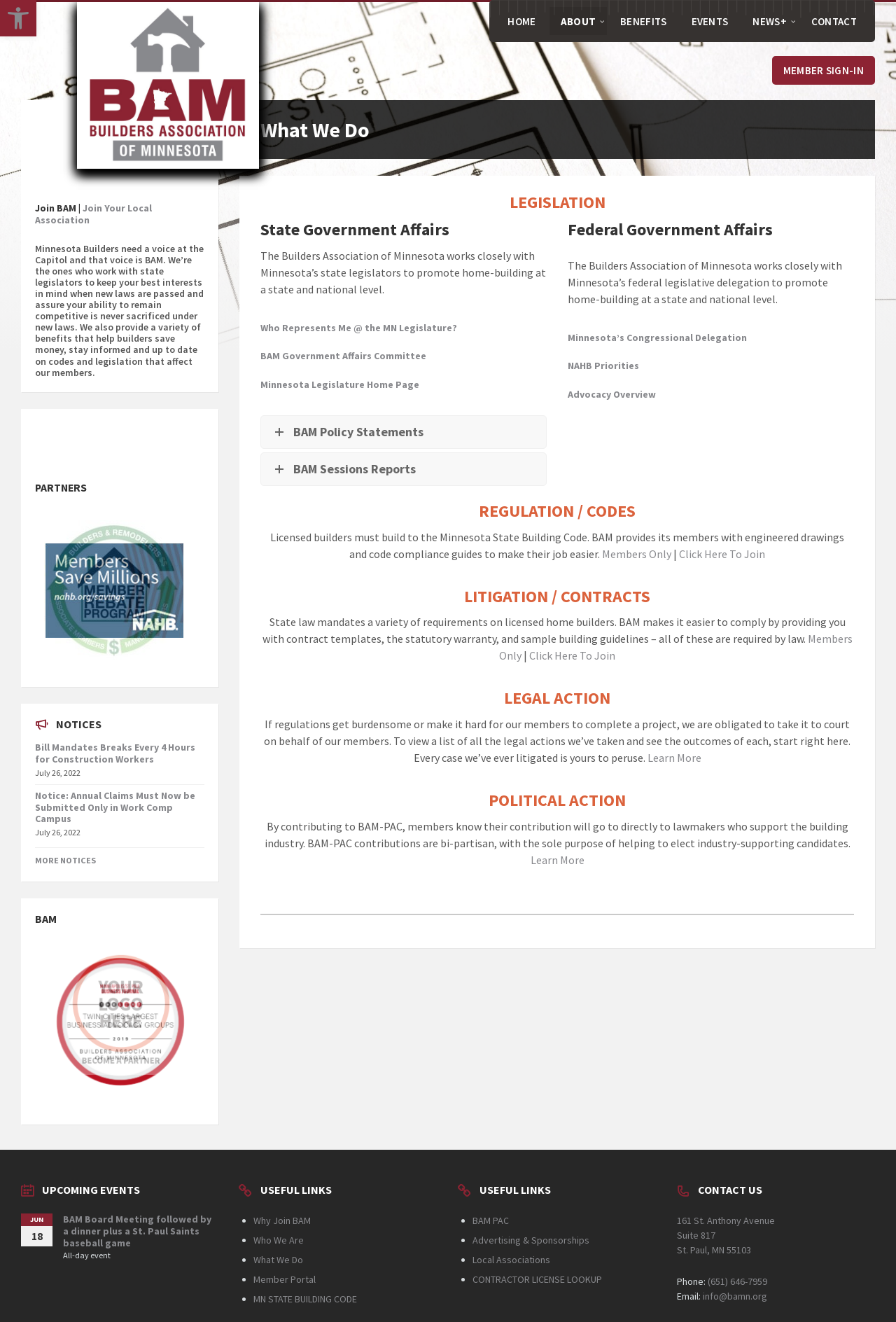Extract the main heading text from the webpage.

What We Do